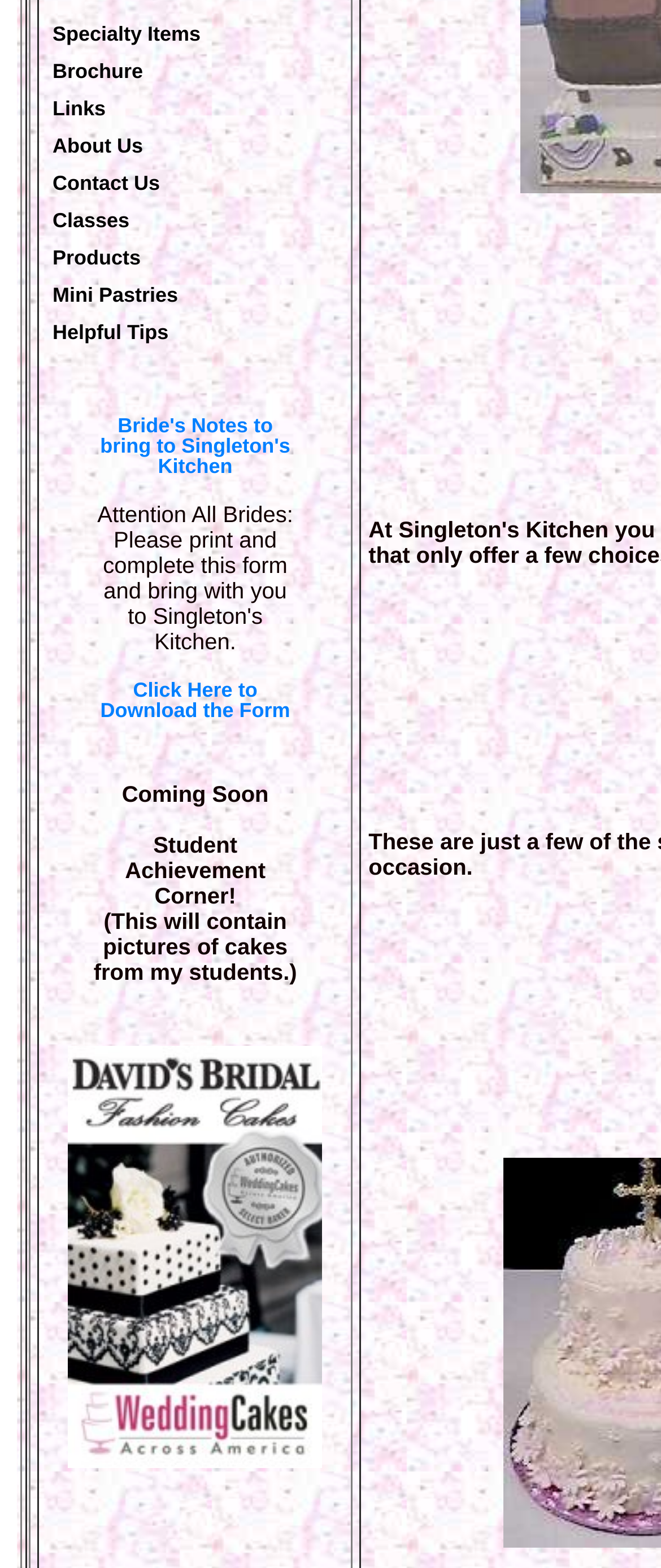Identify and provide the bounding box for the element described by: "Contact Us".

[0.079, 0.109, 0.242, 0.124]